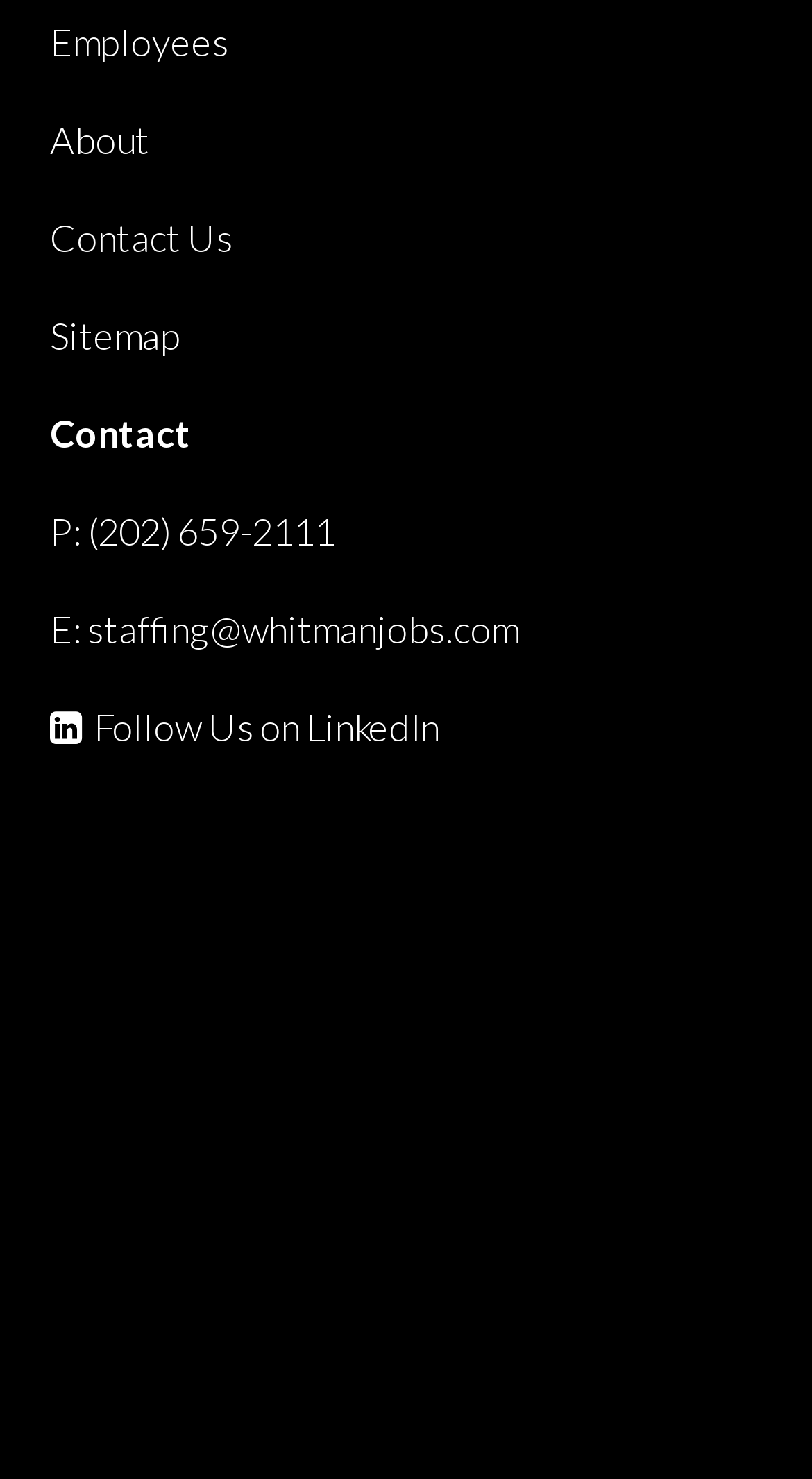Determine the bounding box coordinates of the target area to click to execute the following instruction: "Send an email to staffing@whitmanjobs.com."

[0.107, 0.409, 0.638, 0.44]